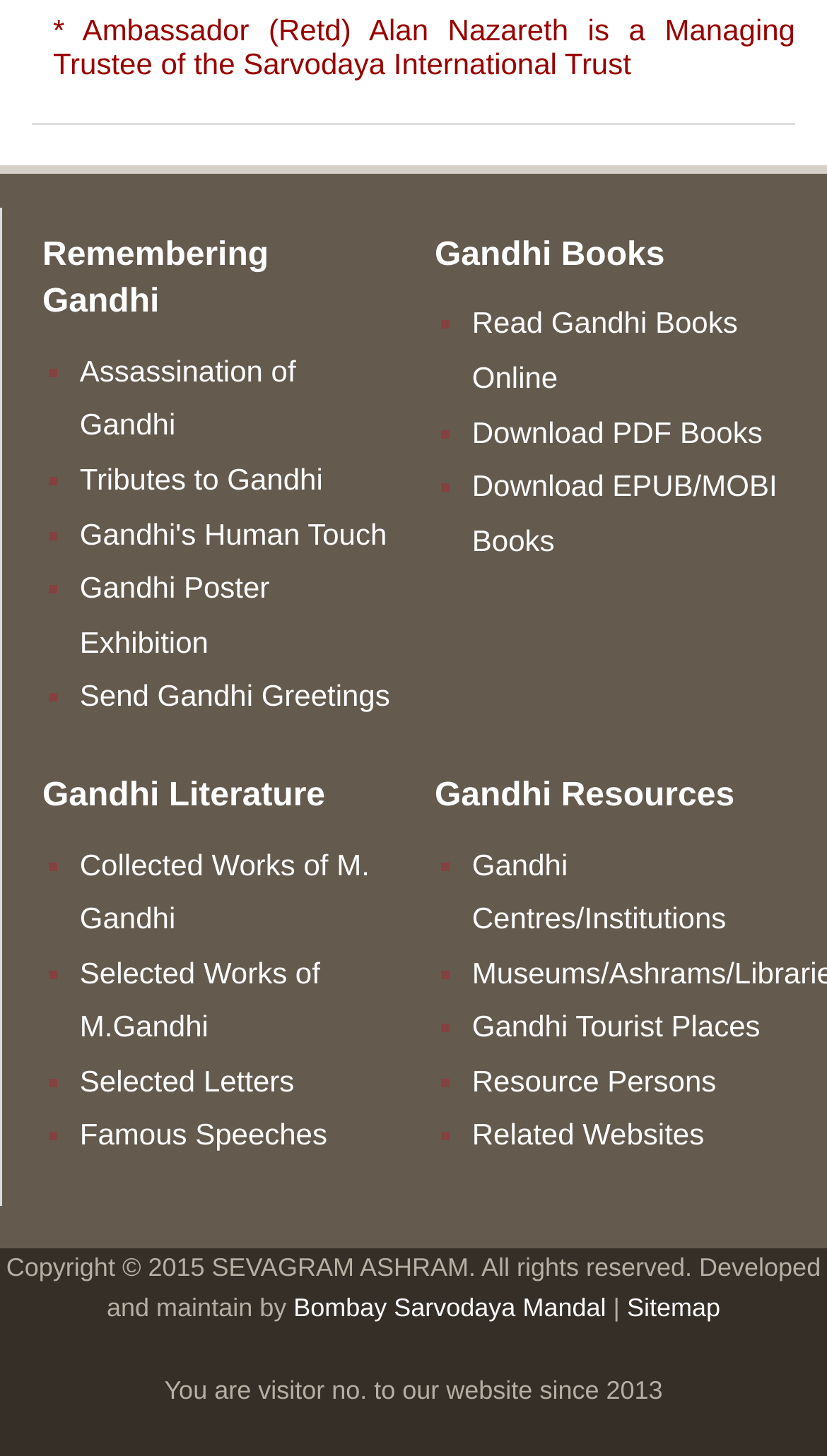Please identify the bounding box coordinates of the clickable area that will fulfill the following instruction: "Visit Gandhi Centres/Institutions". The coordinates should be in the format of four float numbers between 0 and 1, i.e., [left, top, right, bottom].

[0.571, 0.582, 0.878, 0.642]